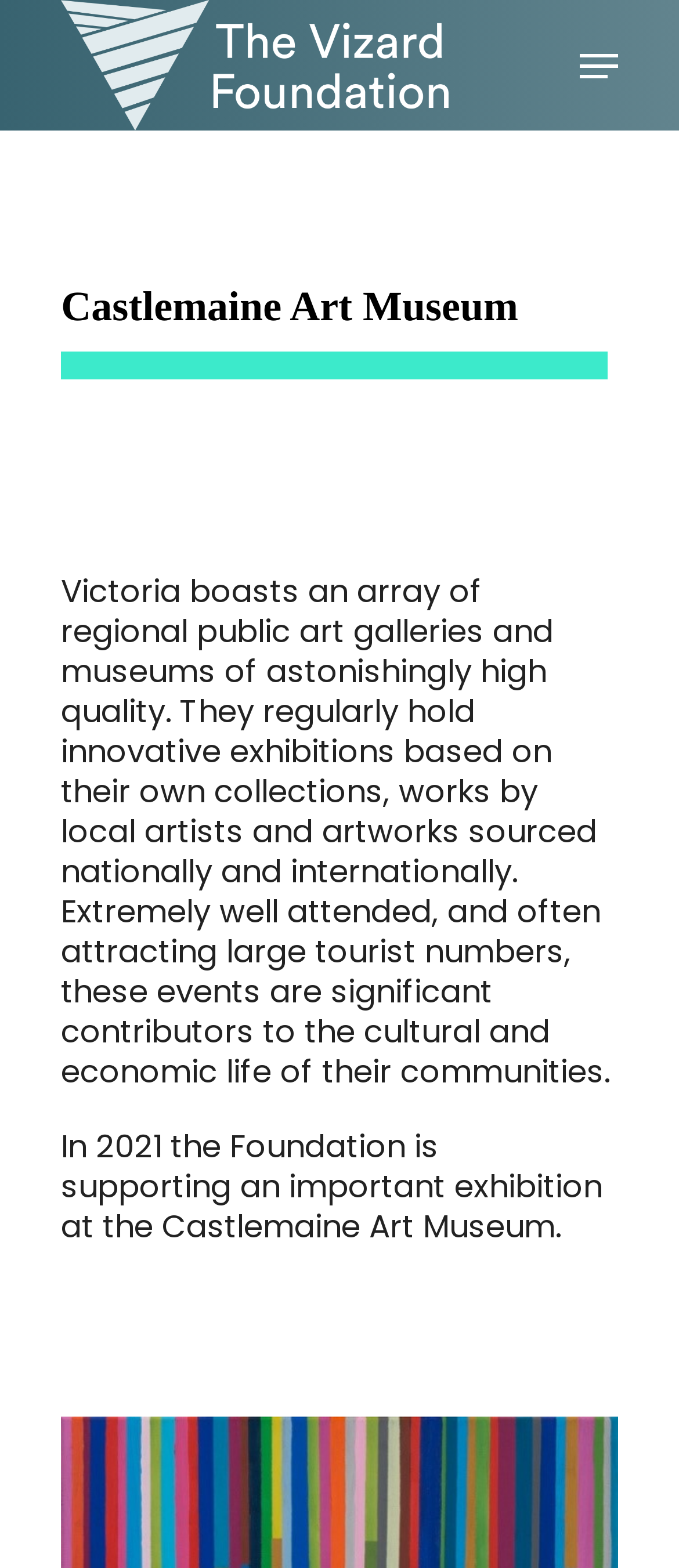Using the element description January 6, 2013October 13, 2013, predict the bounding box coordinates for the UI element. Provide the coordinates in (top-left x, top-left y, bottom-right x, bottom-right y) format with values ranging from 0 to 1.

None